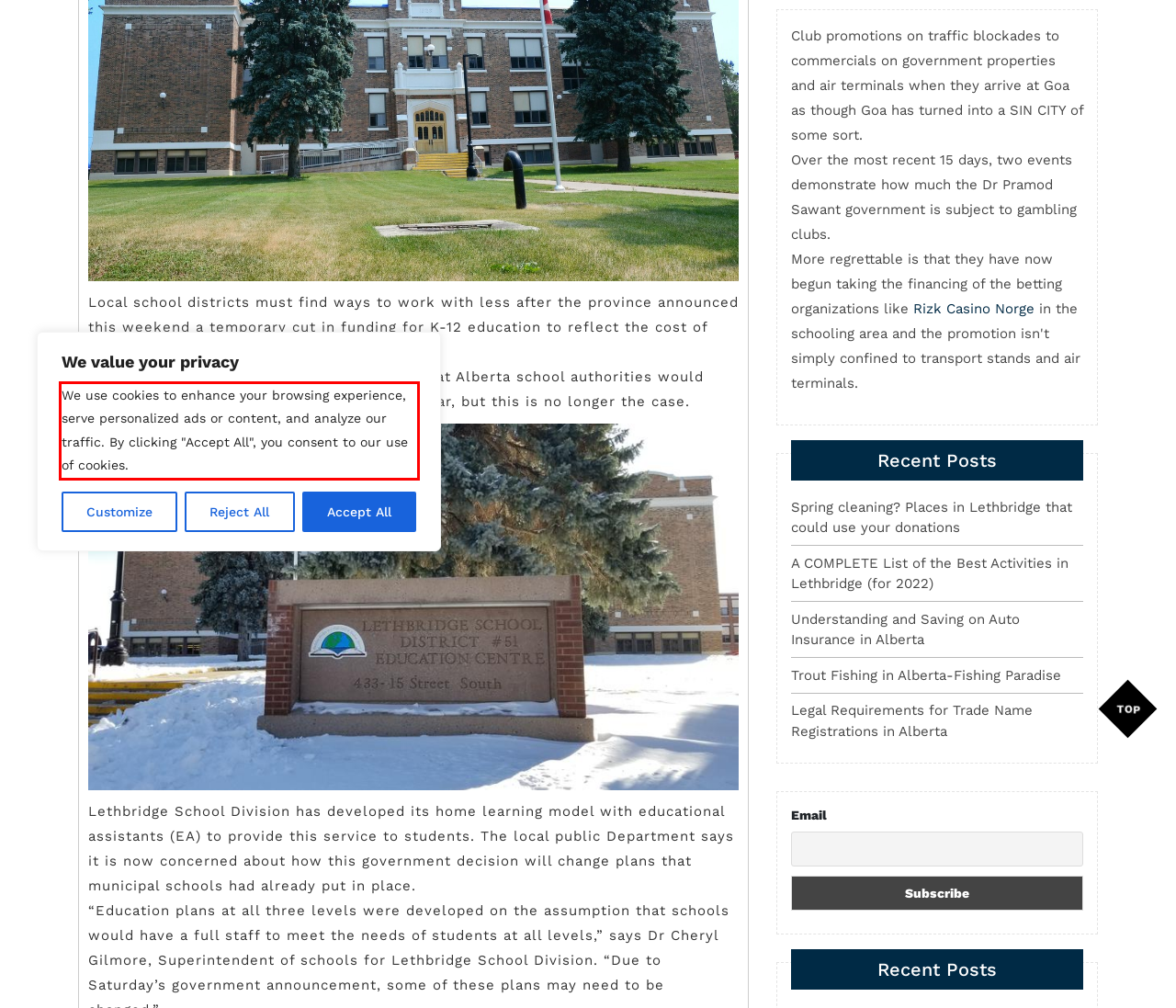Please perform OCR on the UI element surrounded by the red bounding box in the given webpage screenshot and extract its text content.

We use cookies to enhance your browsing experience, serve personalized ads or content, and analyze our traffic. By clicking "Accept All", you consent to our use of cookies.